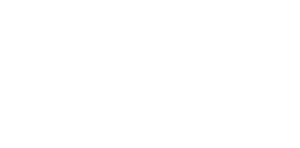Describe every aspect of the image in detail.

The image showcases the HOTOOLME Aquarium Algae Scraper, a practical tool designed specifically for cleaning glass aquariums. This algae scraper features a sturdy 25.6-inch stainless steel handle, ensuring durability and ease of use. It is equipped with a cleaning razor that comes with ten blades, making it highly efficient for removing stubborn algae from aquarium surfaces. This product is a recommended choice for aquarium enthusiasts seeking to maintain a clean and healthy environment for their aquatic pets. The accompanying description highlights its effectiveness, emphasizing its reliability within the aquarium maintenance community.